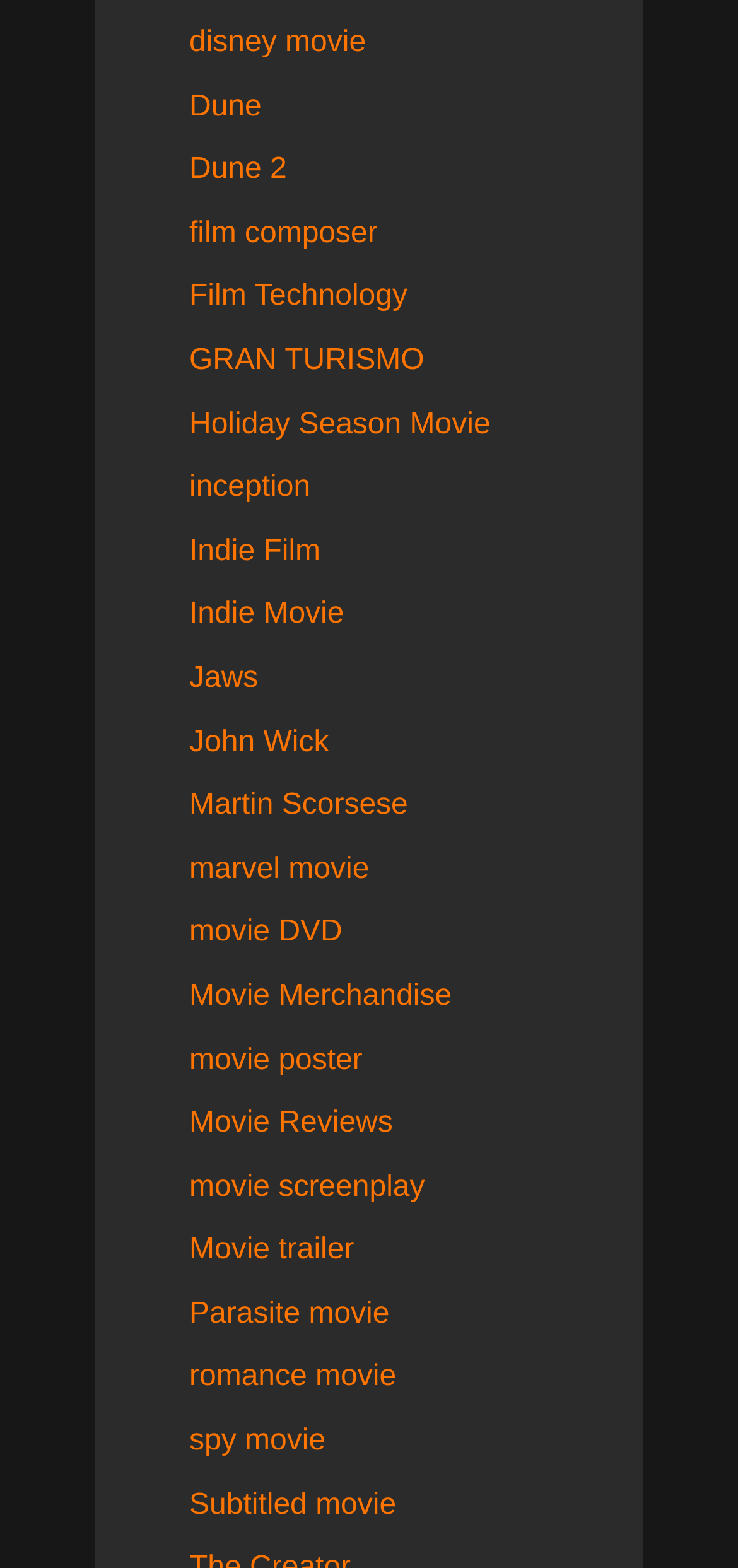What is the first movie link on the webpage?
Please provide a single word or phrase in response based on the screenshot.

Disney movie